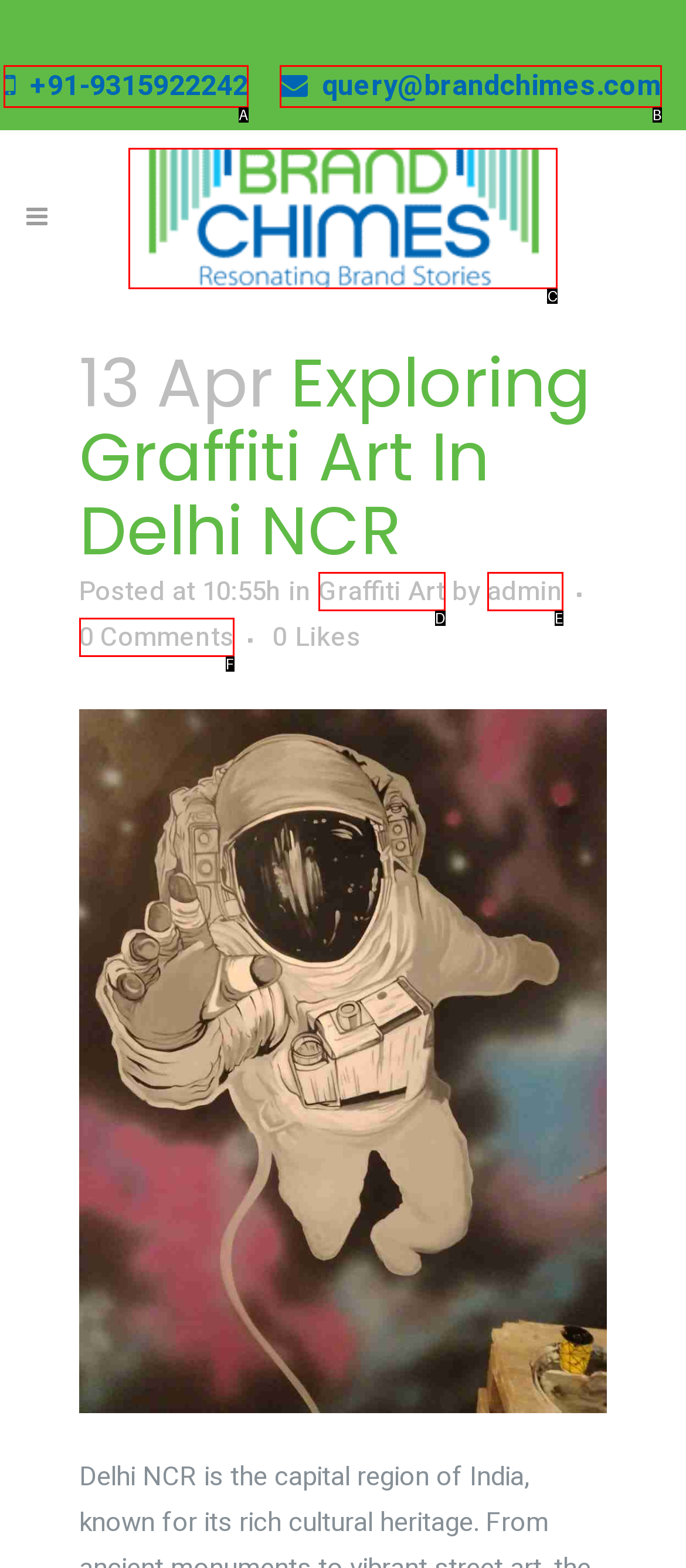Choose the letter that best represents the description: alt="Logo". Answer with the letter of the selected choice directly.

C